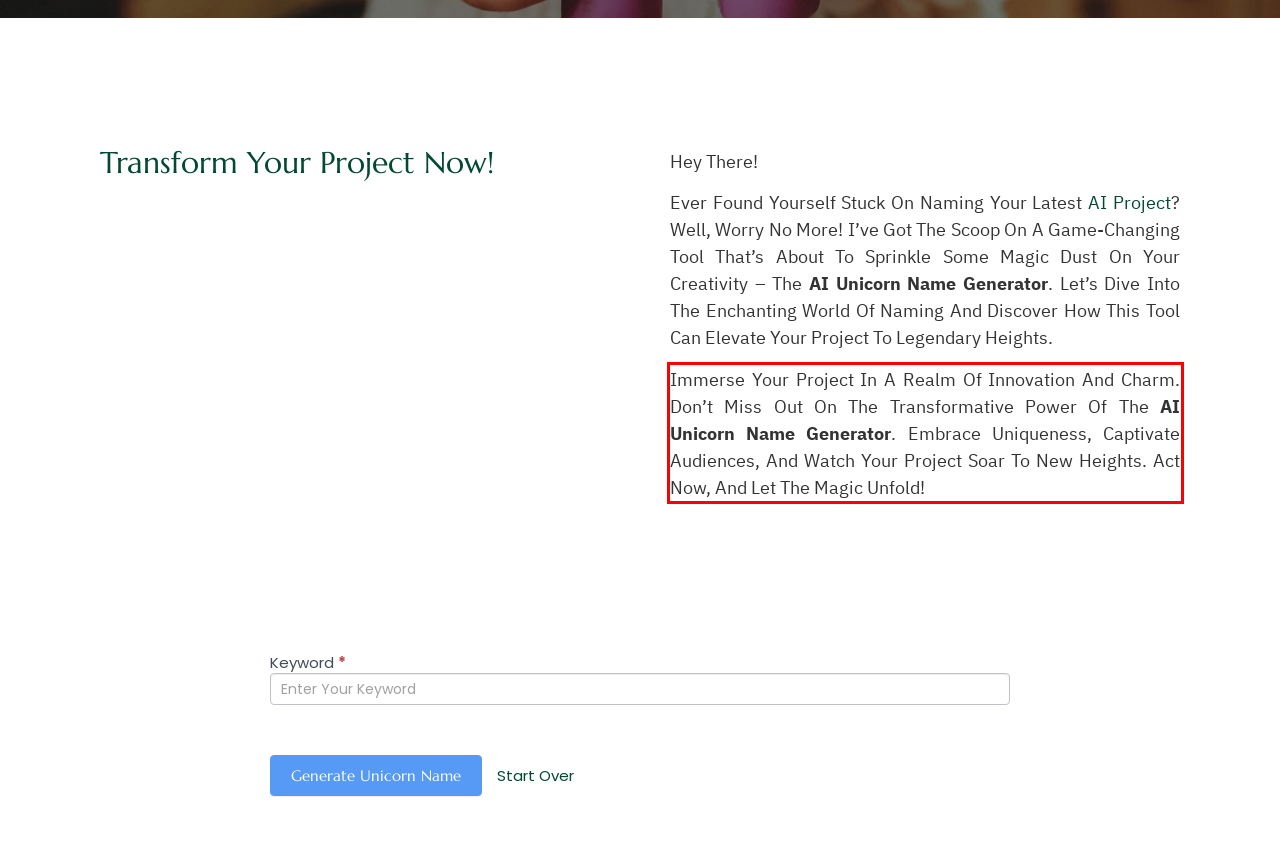You are provided with a screenshot of a webpage containing a red bounding box. Please extract the text enclosed by this red bounding box.

Immerse Your Project In A Realm Of Innovation And Charm. Don’t Miss Out On The Transformative Power Of The AI Unicorn Name Generator. Embrace Uniqueness, Captivate Audiences, And Watch Your Project Soar To New Heights. Act Now, And Let The Magic Unfold!